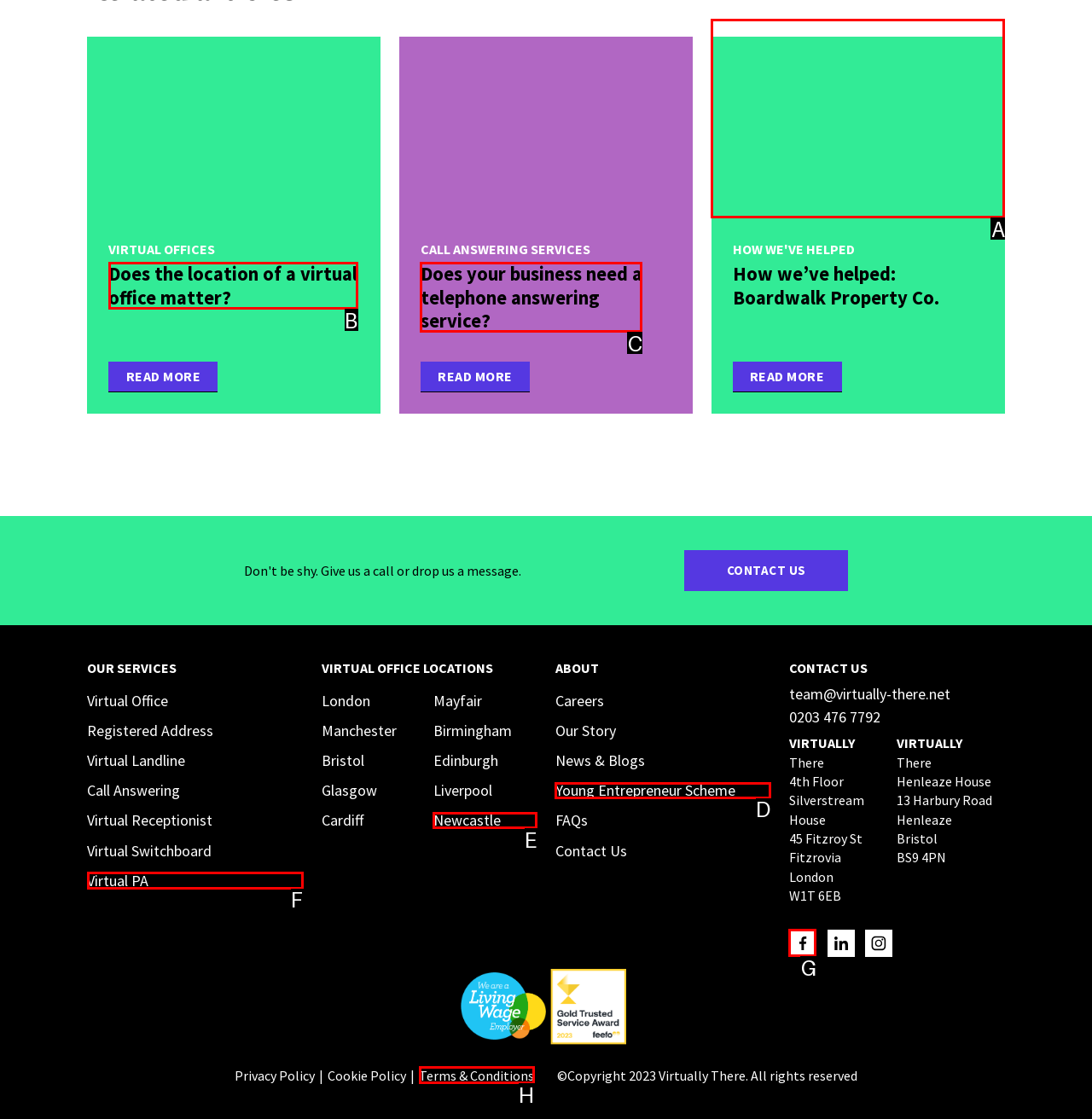Please provide the letter of the UI element that best fits the following description: alt="Virtually There support illustration"
Respond with the letter from the given choices only.

A